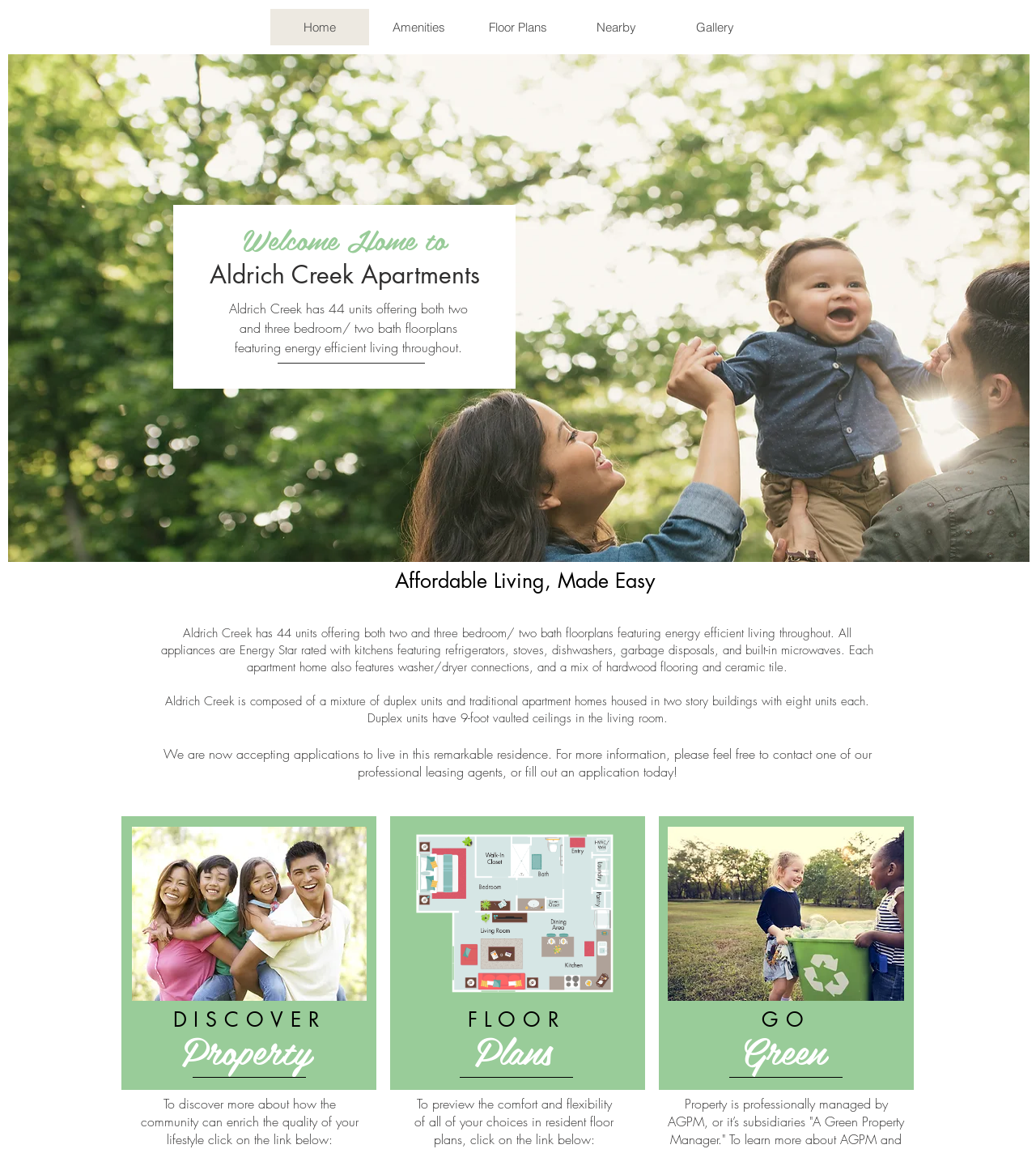Give a concise answer using one word or a phrase to the following question:
What type of apartments are offered?

Two and three bedroom